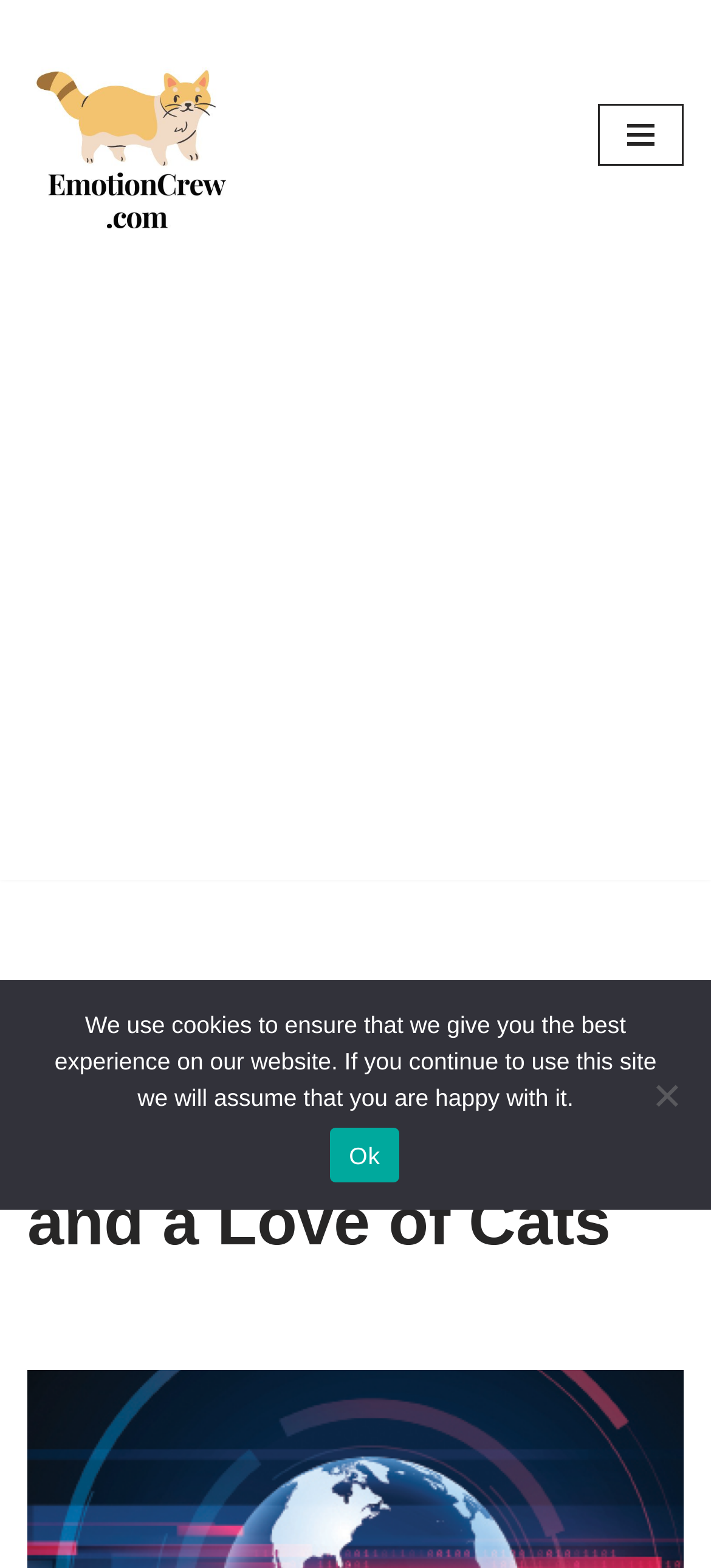Extract the bounding box of the UI element described as: "Ok".

[0.465, 0.719, 0.56, 0.754]